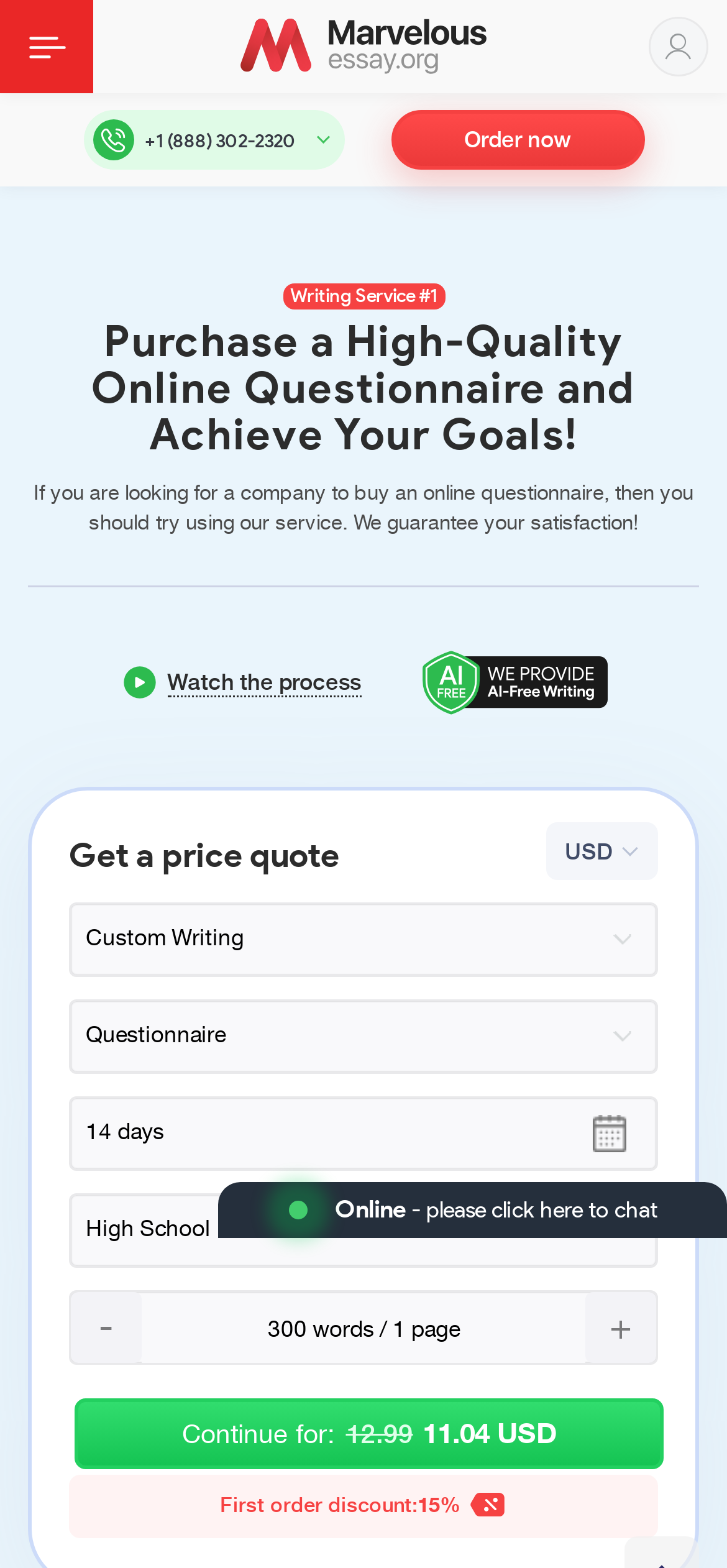Provide the bounding box coordinates, formatted as (top-left x, top-left y, bottom-right x, bottom-right y), with all values being floating point numbers between 0 and 1. Identify the bounding box of the UI element that matches the description: value="+"

[0.805, 0.823, 0.903, 0.869]